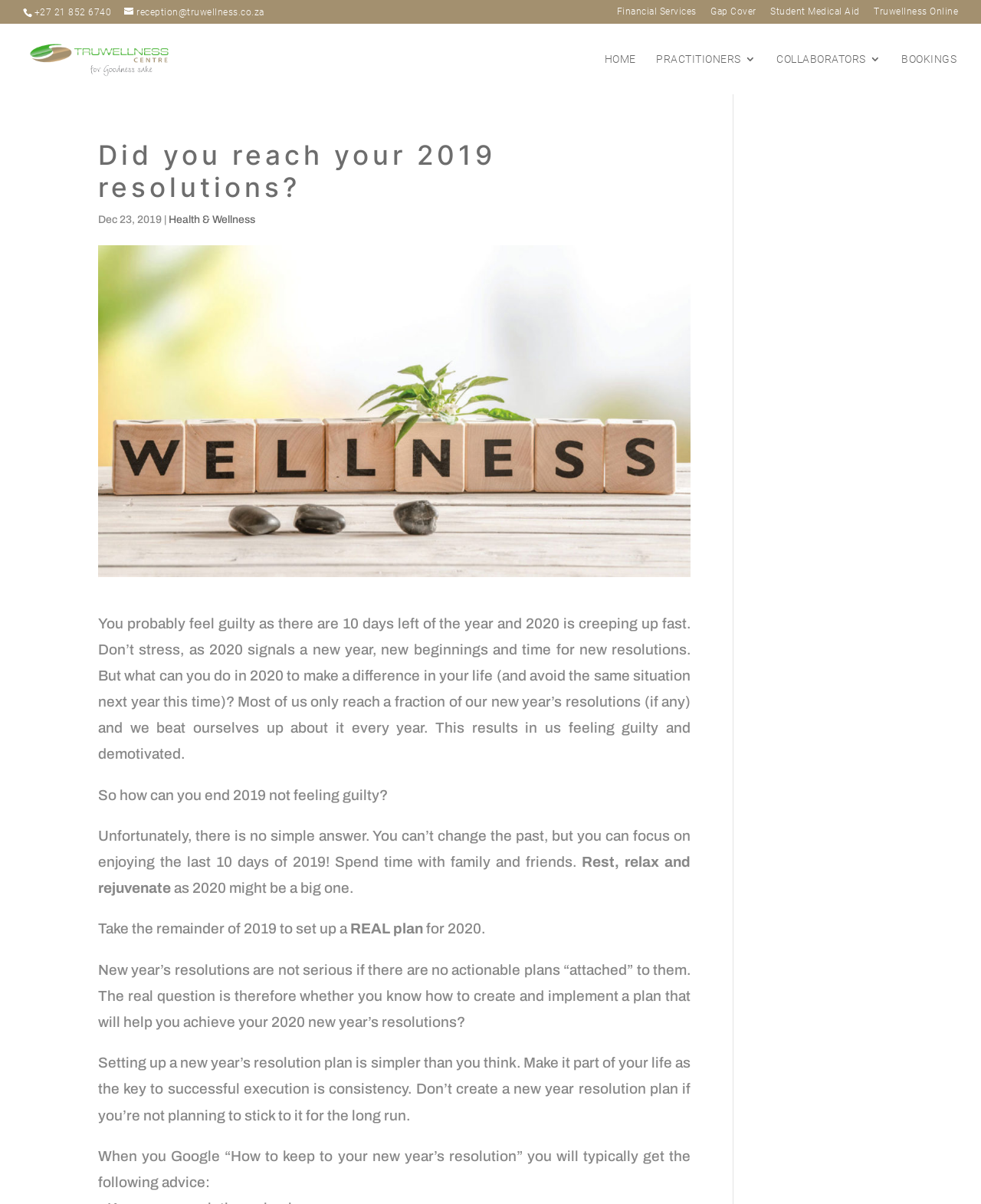What is the topic of the article?
Provide a one-word or short-phrase answer based on the image.

New Year's Resolutions